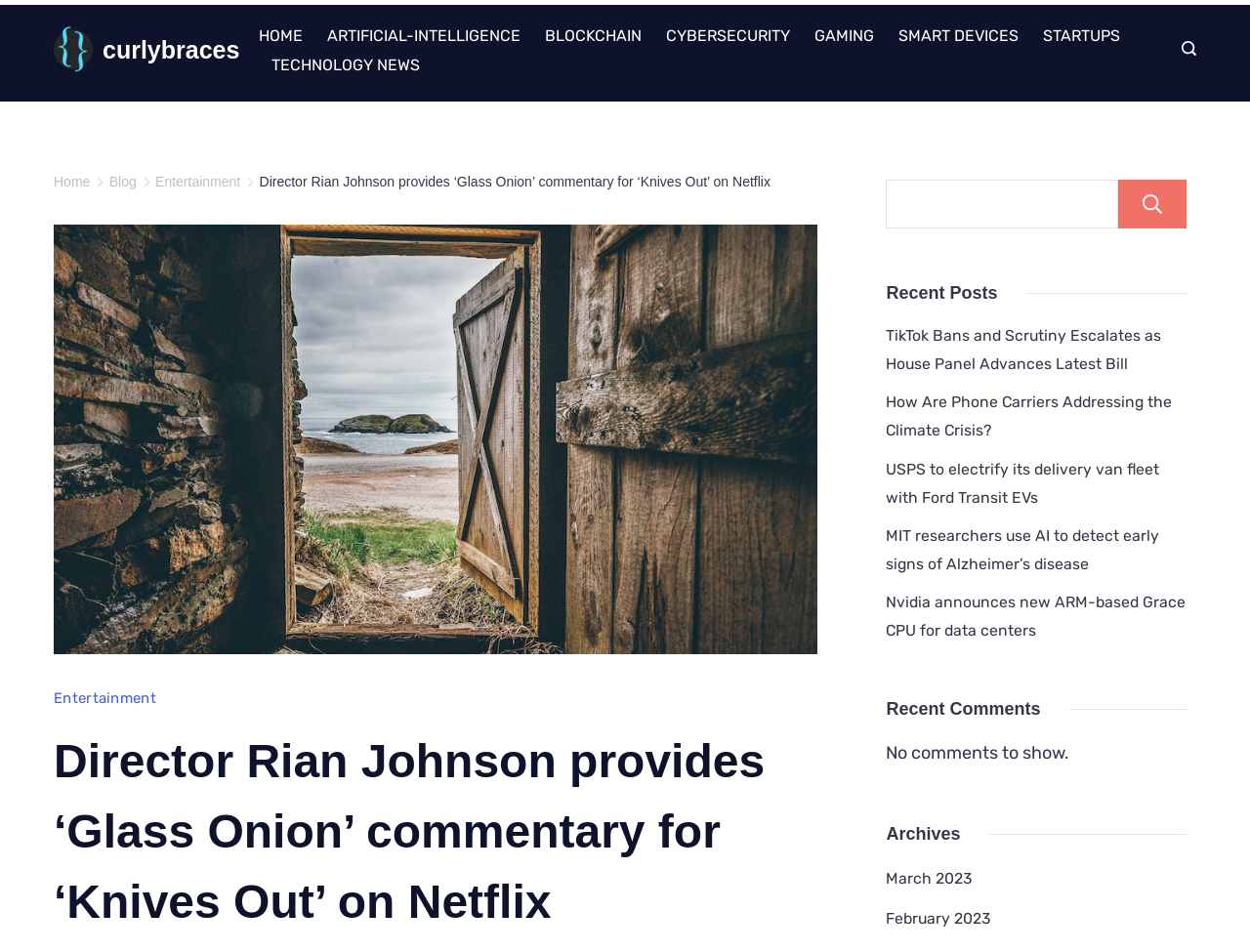Please determine the bounding box coordinates of the element's region to click in order to carry out the following instruction: "Click on the 'HOME' link". The coordinates should be four float numbers between 0 and 1, i.e., [left, top, right, bottom].

[0.207, 0.023, 0.252, 0.053]